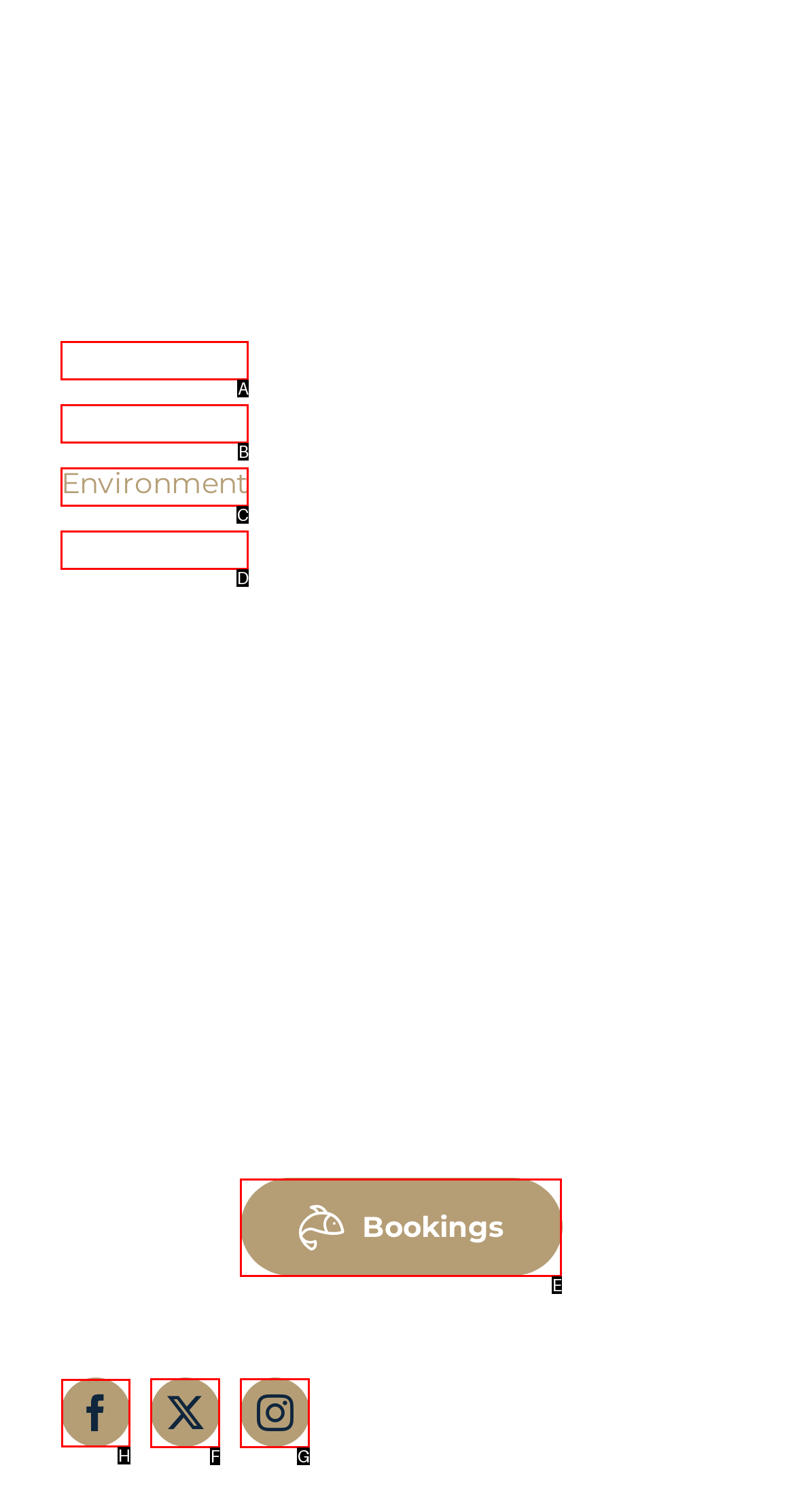Determine the right option to click to perform this task: Follow us on Facebook
Answer with the correct letter from the given choices directly.

H